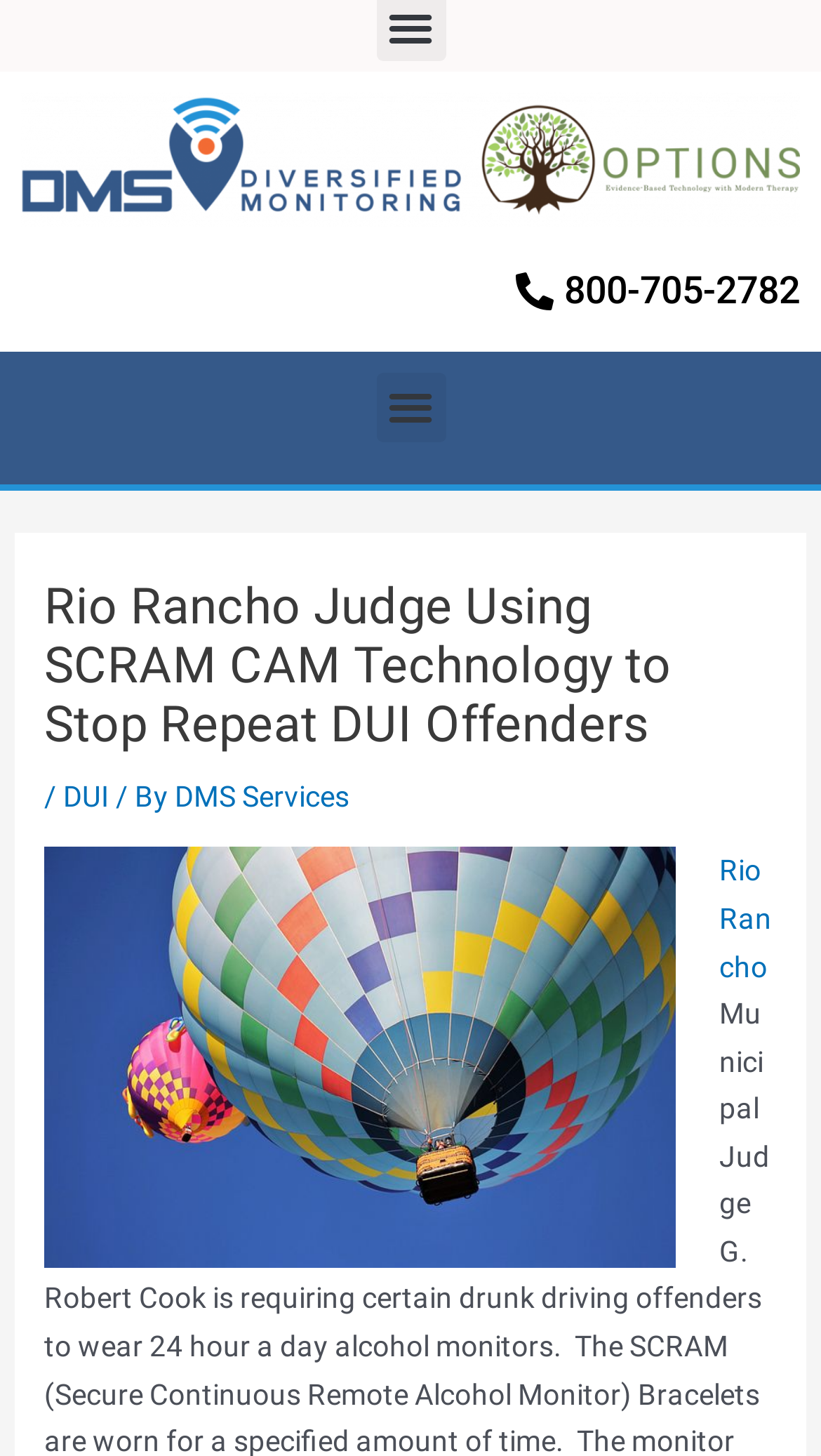What type of content is the webpage primarily about?
Provide a comprehensive and detailed answer to the question.

The webpage has a heading that mentions 'Rio Rancho Judge Using SCRAM CAM Technology to Stop Repeat DUI Offenders', and there are links to 'DUI' and 'DMS Services', which suggests that the webpage is primarily about DUI-related content.